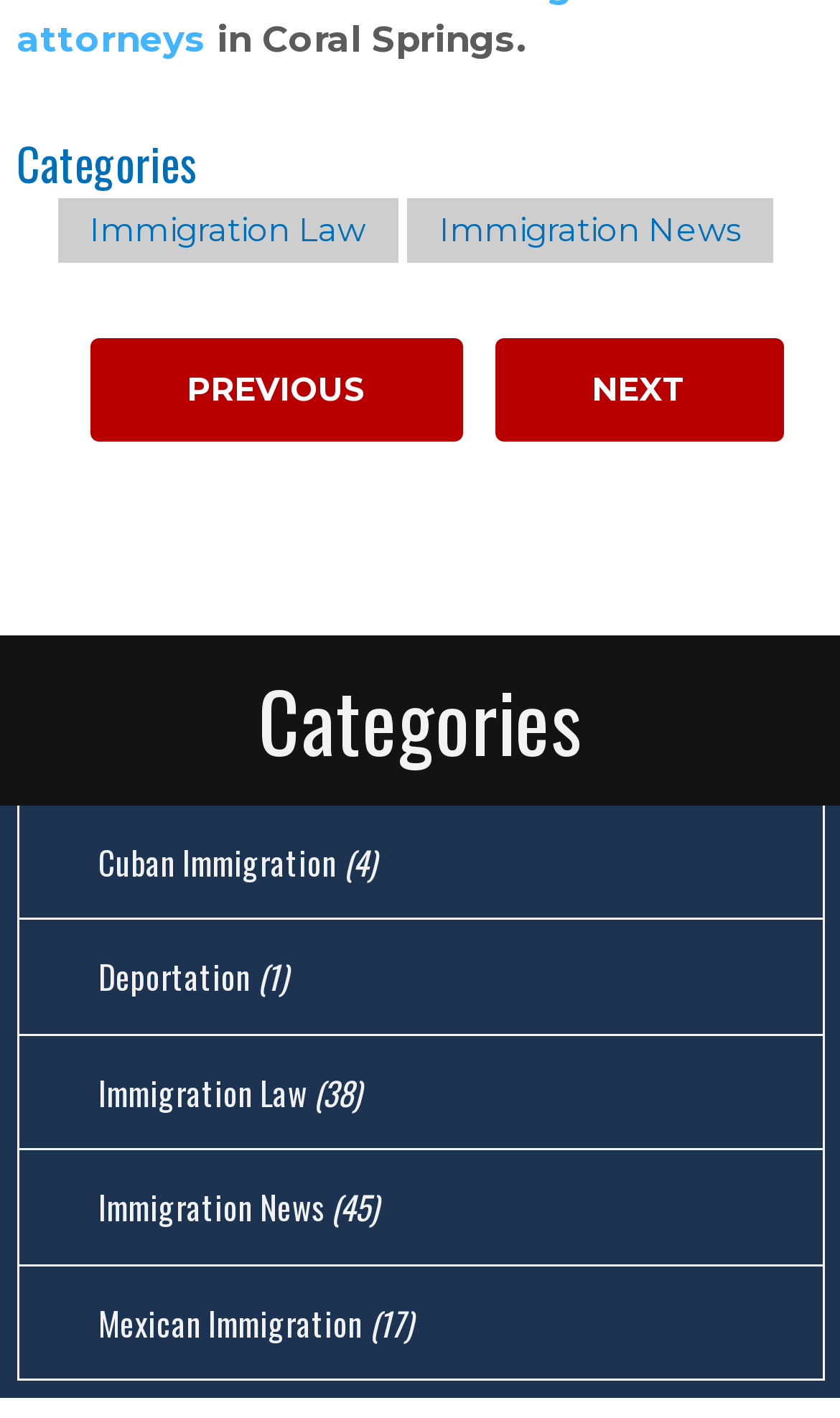Identify the bounding box of the UI component described as: "Cuban Immigration (4)".

[0.022, 0.567, 0.978, 0.647]